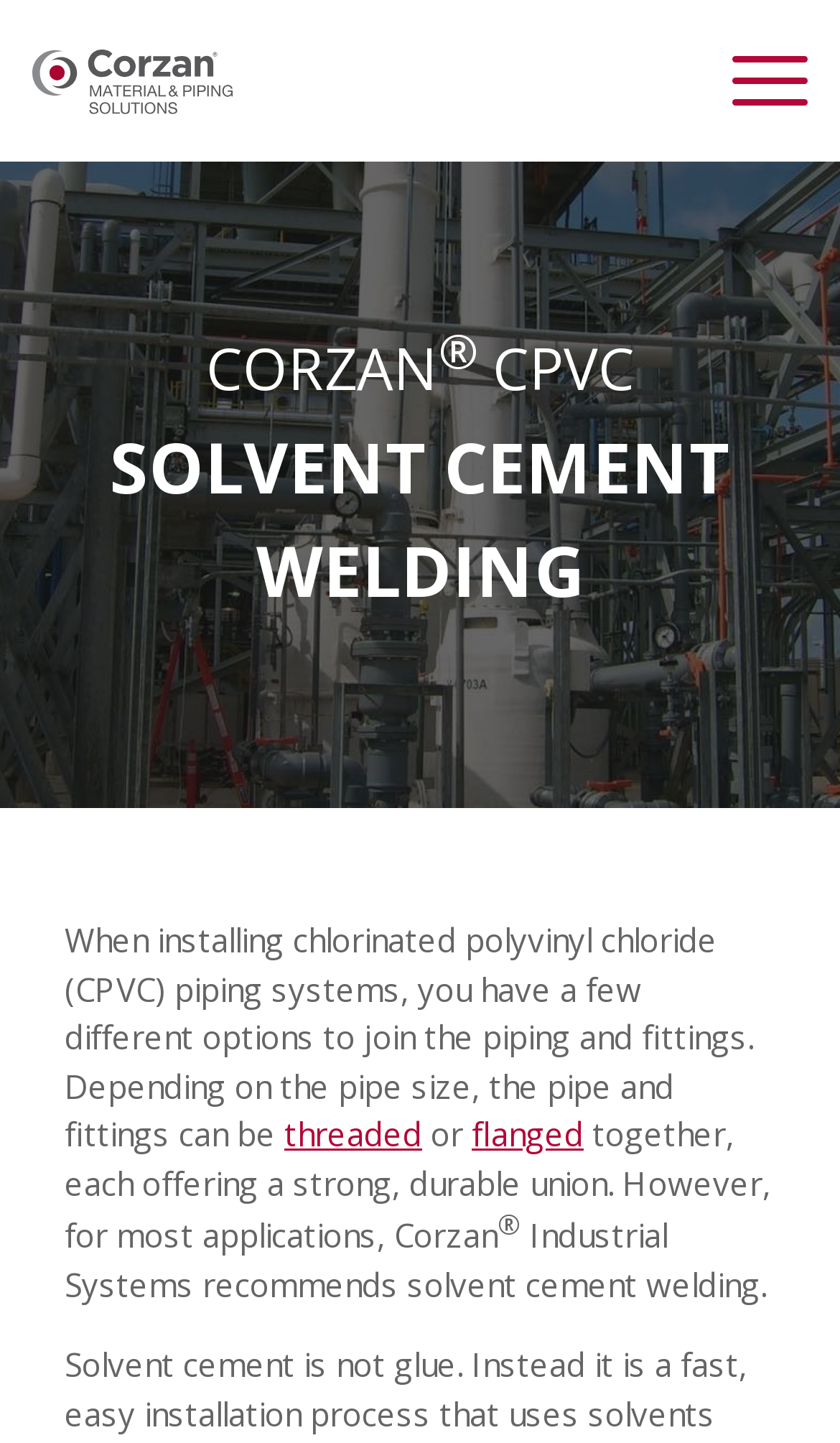Answer the question below with a single word or a brief phrase: 
What is the purpose of solvent cement welding?

To create a strong, durable union